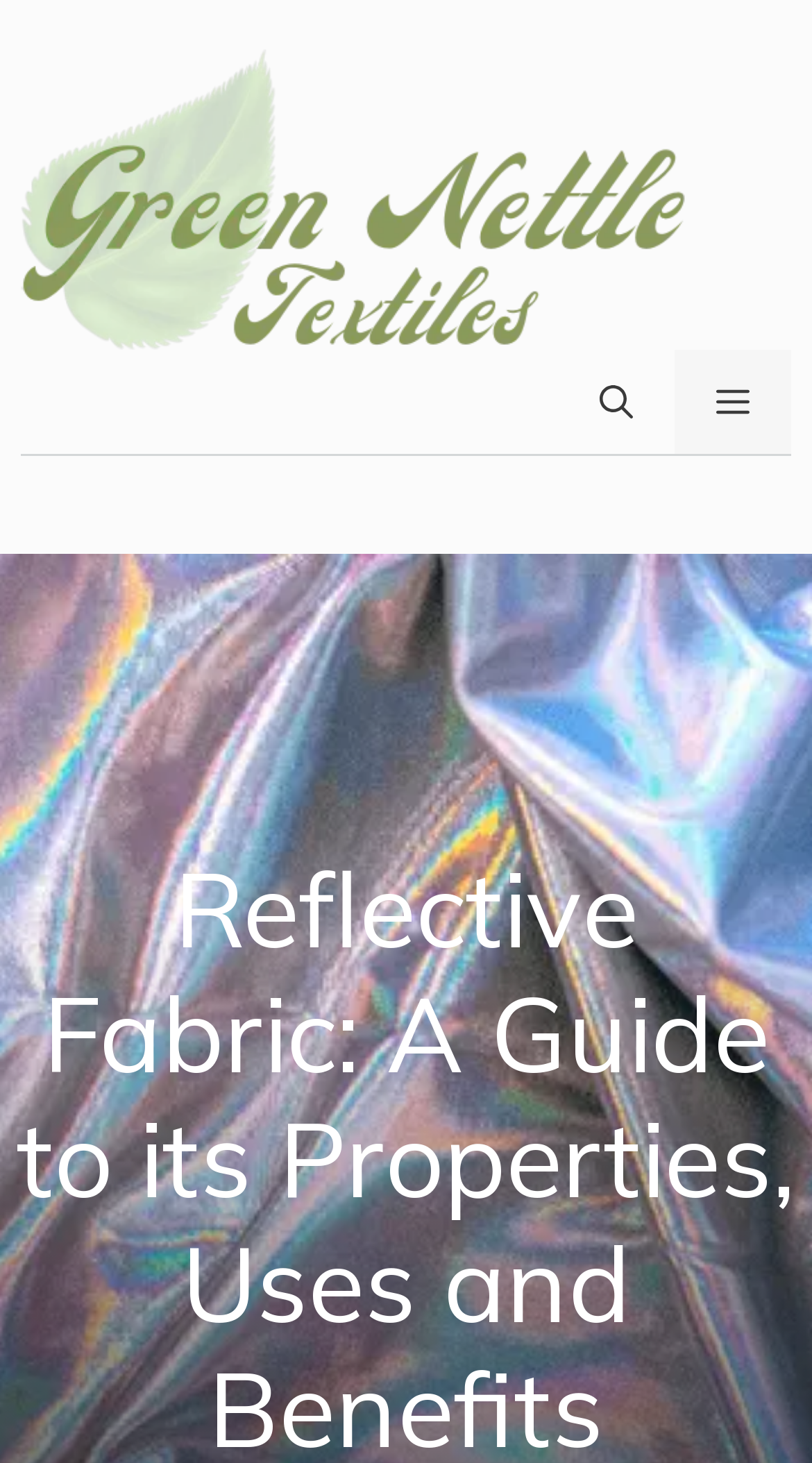Bounding box coordinates should be provided in the format (top-left x, top-left y, bottom-right x, bottom-right y) with all values between 0 and 1. Identify the bounding box for this UI element: Menu

[0.831, 0.24, 0.974, 0.311]